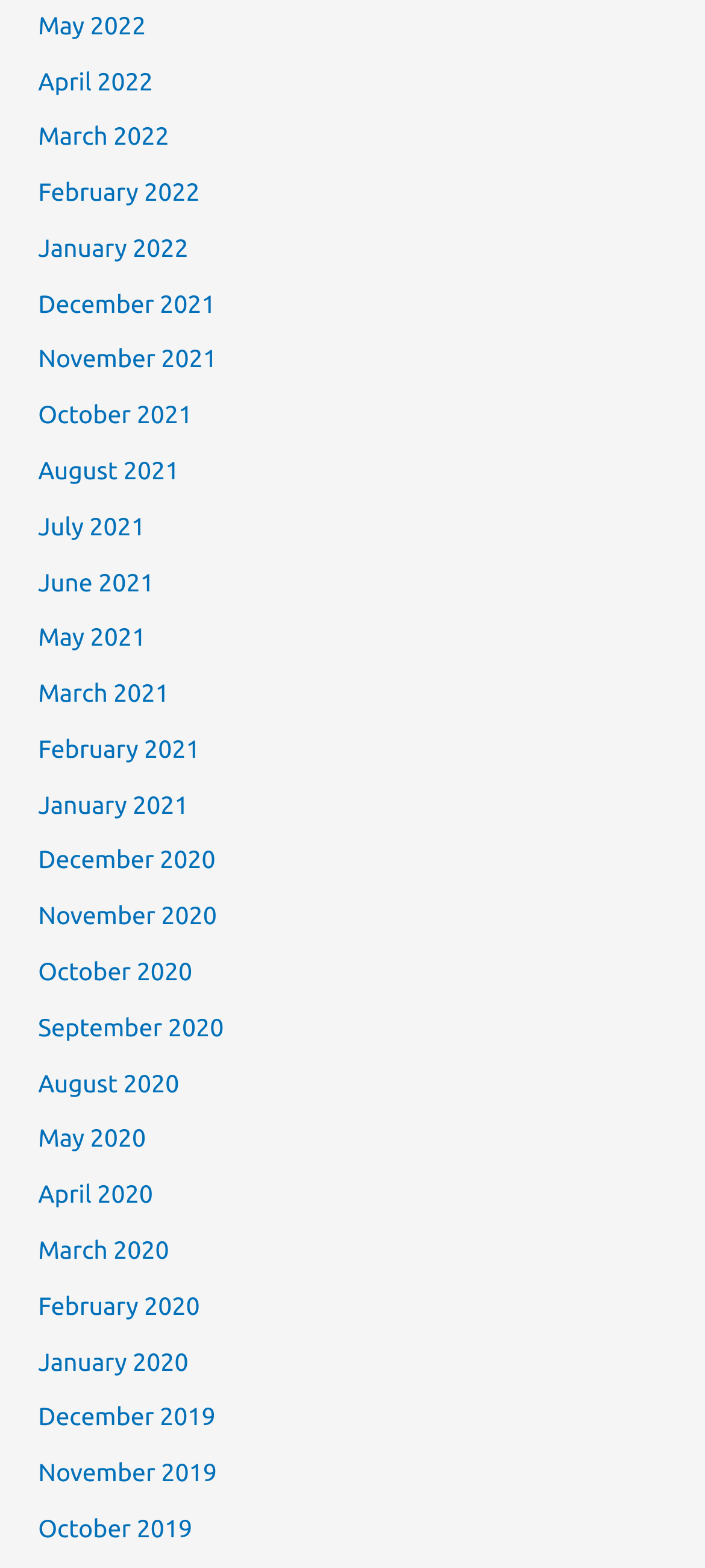Please identify the bounding box coordinates of the clickable element to fulfill the following instruction: "View November 2019". The coordinates should be four float numbers between 0 and 1, i.e., [left, top, right, bottom].

[0.054, 0.93, 0.308, 0.948]